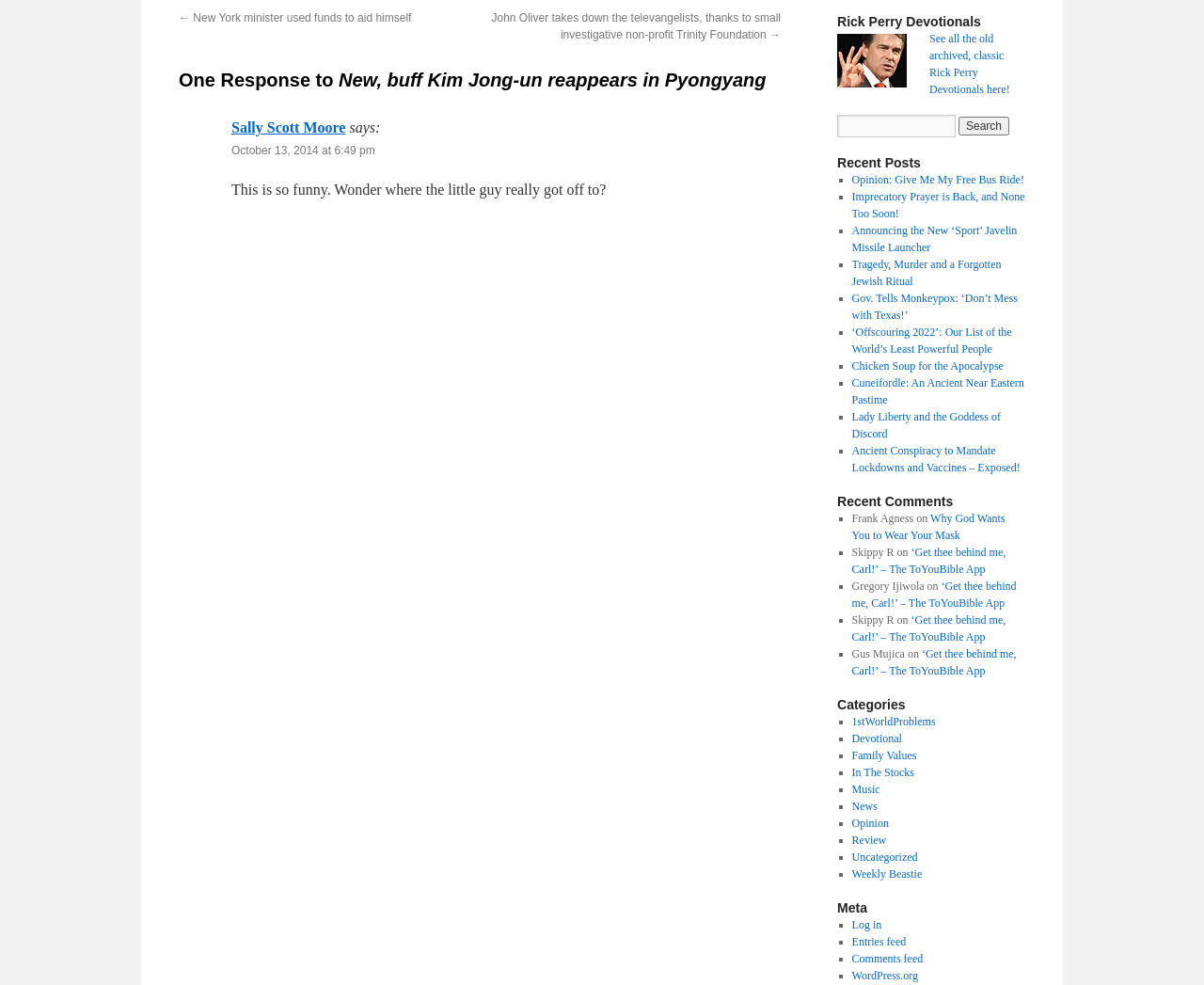Give a one-word or one-phrase response to the question: 
What type of content is categorized under 'Devotional'?

Devotional content